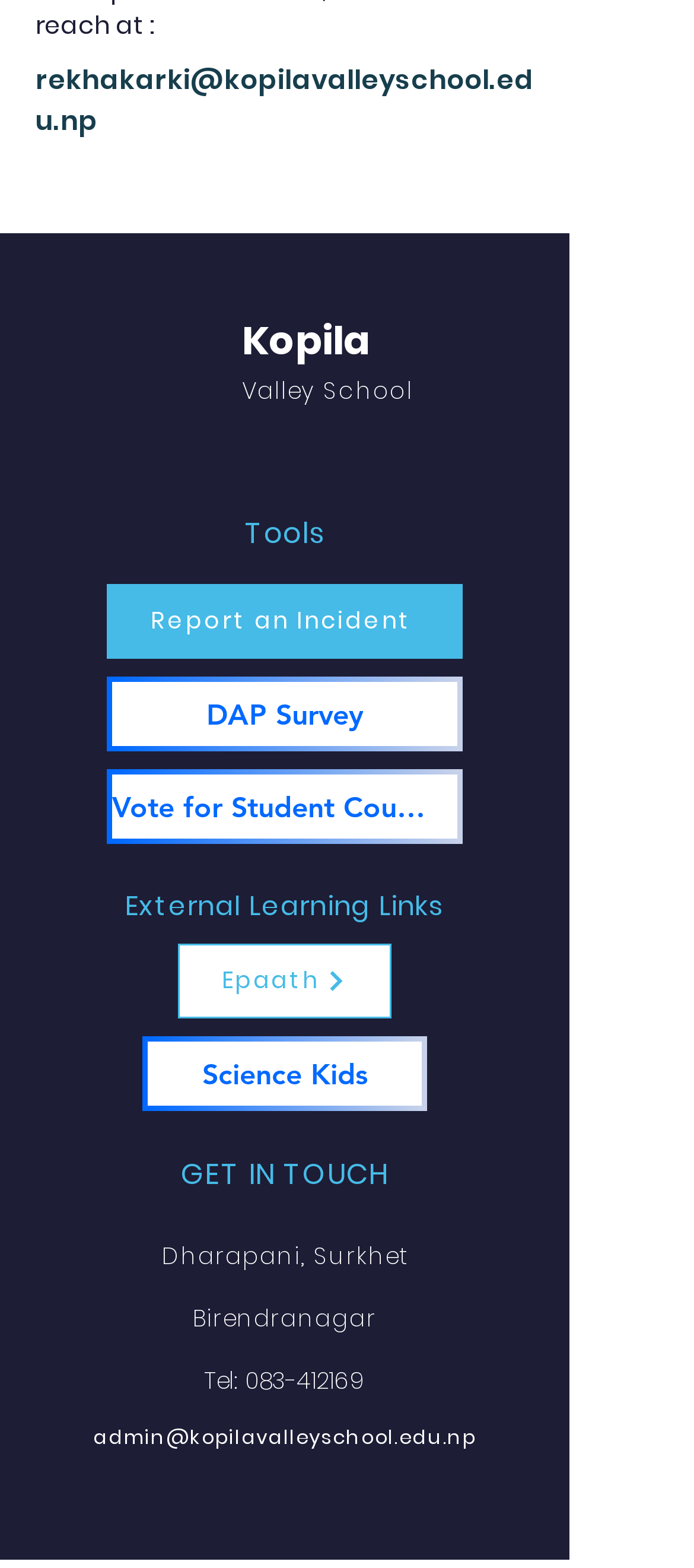Determine the coordinates of the bounding box that should be clicked to complete the instruction: "Read about problem-solving in business". The coordinates should be represented by four float numbers between 0 and 1: [left, top, right, bottom].

None